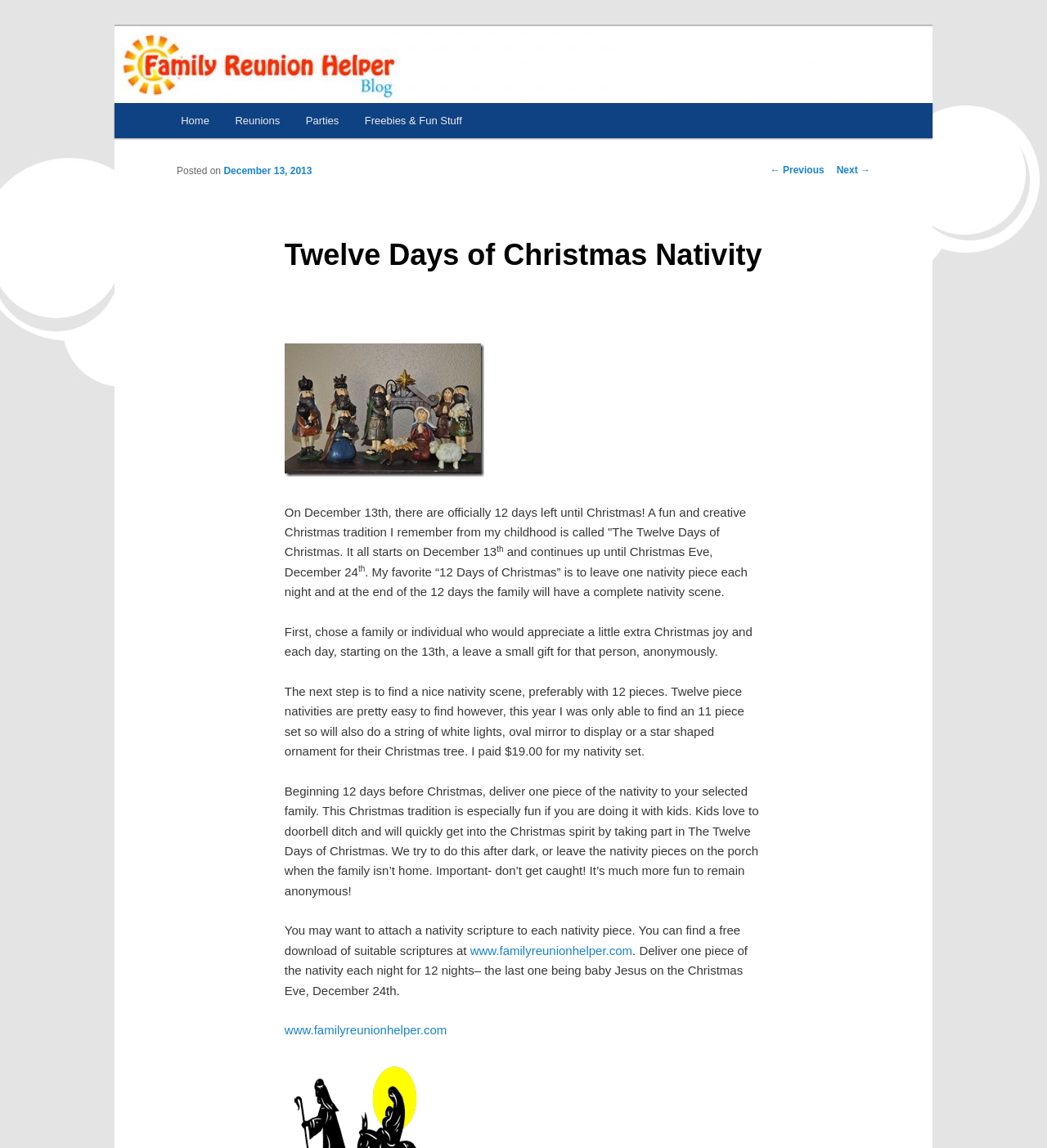Determine the bounding box coordinates of the clickable region to execute the instruction: "Click the 'Parties' link". The coordinates should be four float numbers between 0 and 1, denoted as [left, top, right, bottom].

[0.28, 0.09, 0.336, 0.121]